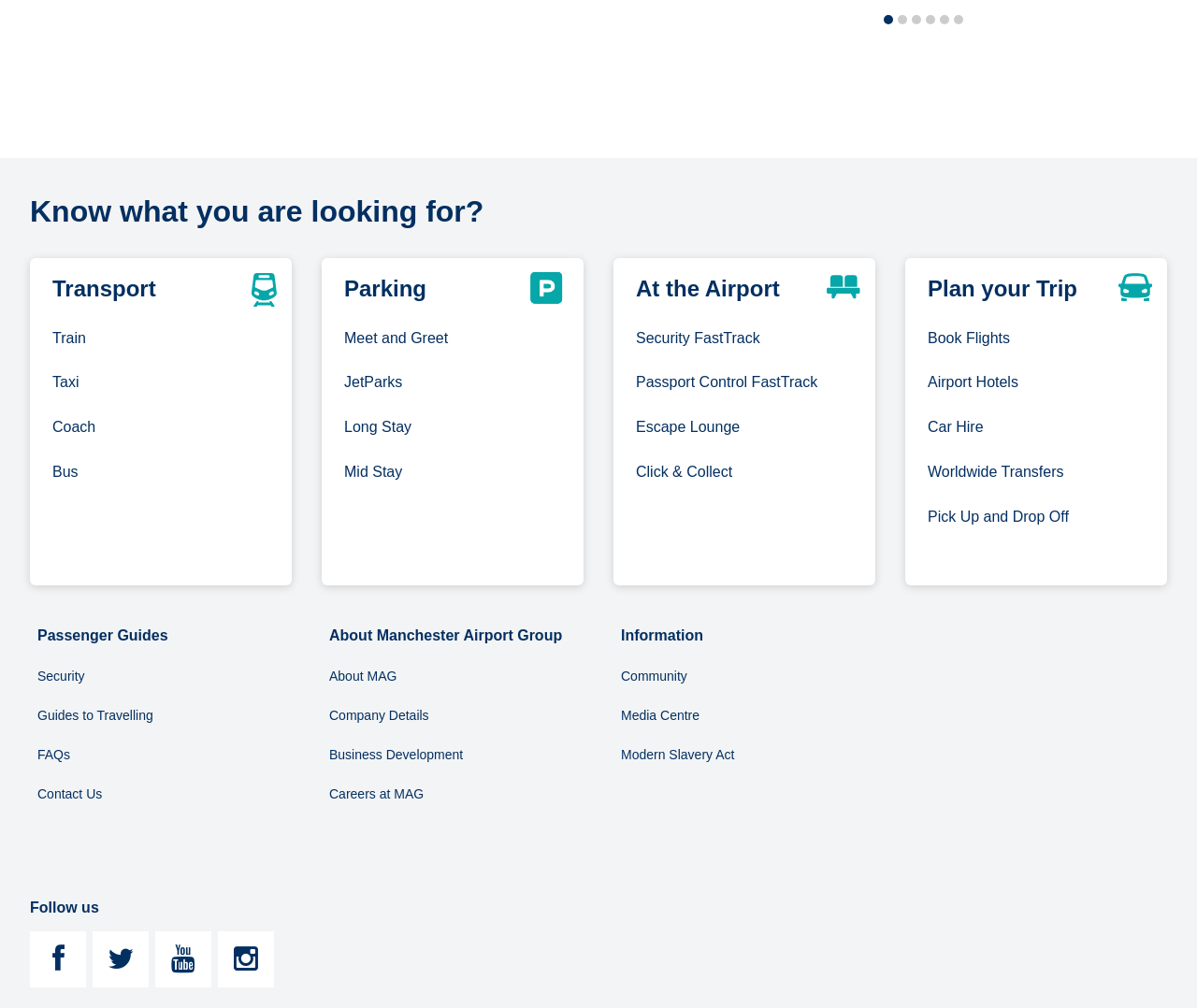Please determine the bounding box coordinates of the area that needs to be clicked to complete this task: 'Click on the 'Previous' link'. The coordinates must be four float numbers between 0 and 1, formatted as [left, top, right, bottom].

None